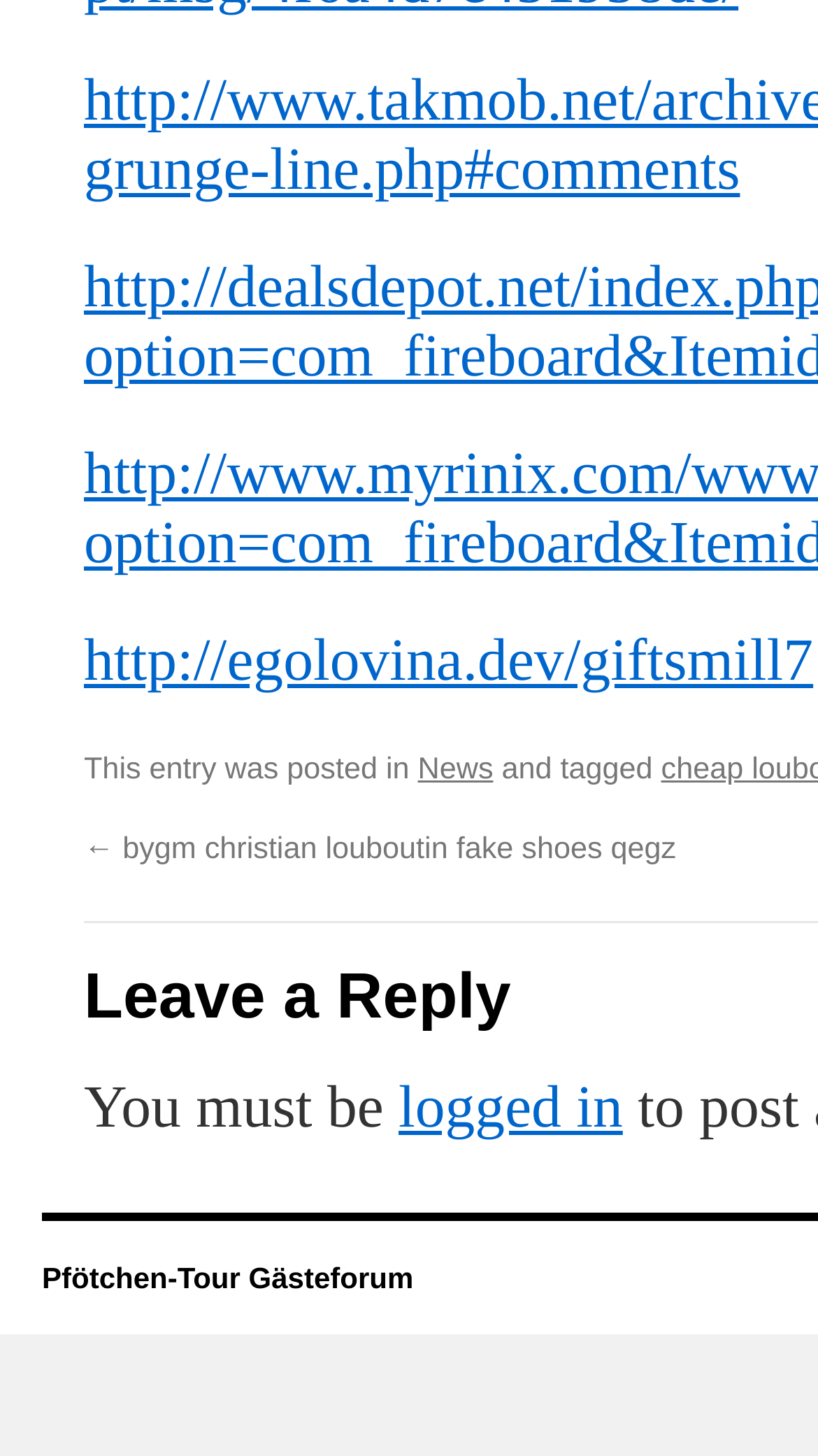Identify the bounding box coordinates of the HTML element based on this description: "logged in".

[0.487, 0.794, 0.761, 0.839]